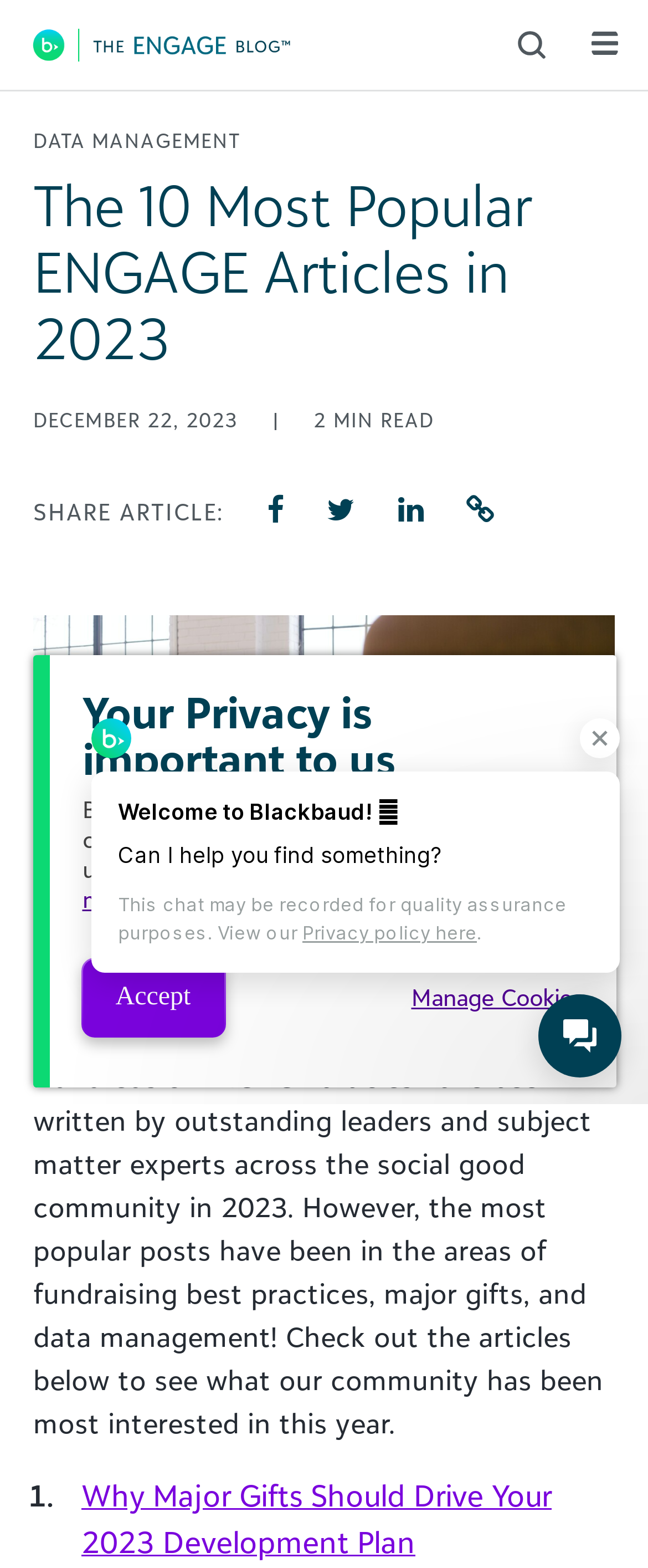Identify the bounding box coordinates of the element to click to follow this instruction: 'Search for articles'. Ensure the coordinates are four float values between 0 and 1, provided as [left, top, right, bottom].

[0.103, 0.058, 0.897, 0.105]